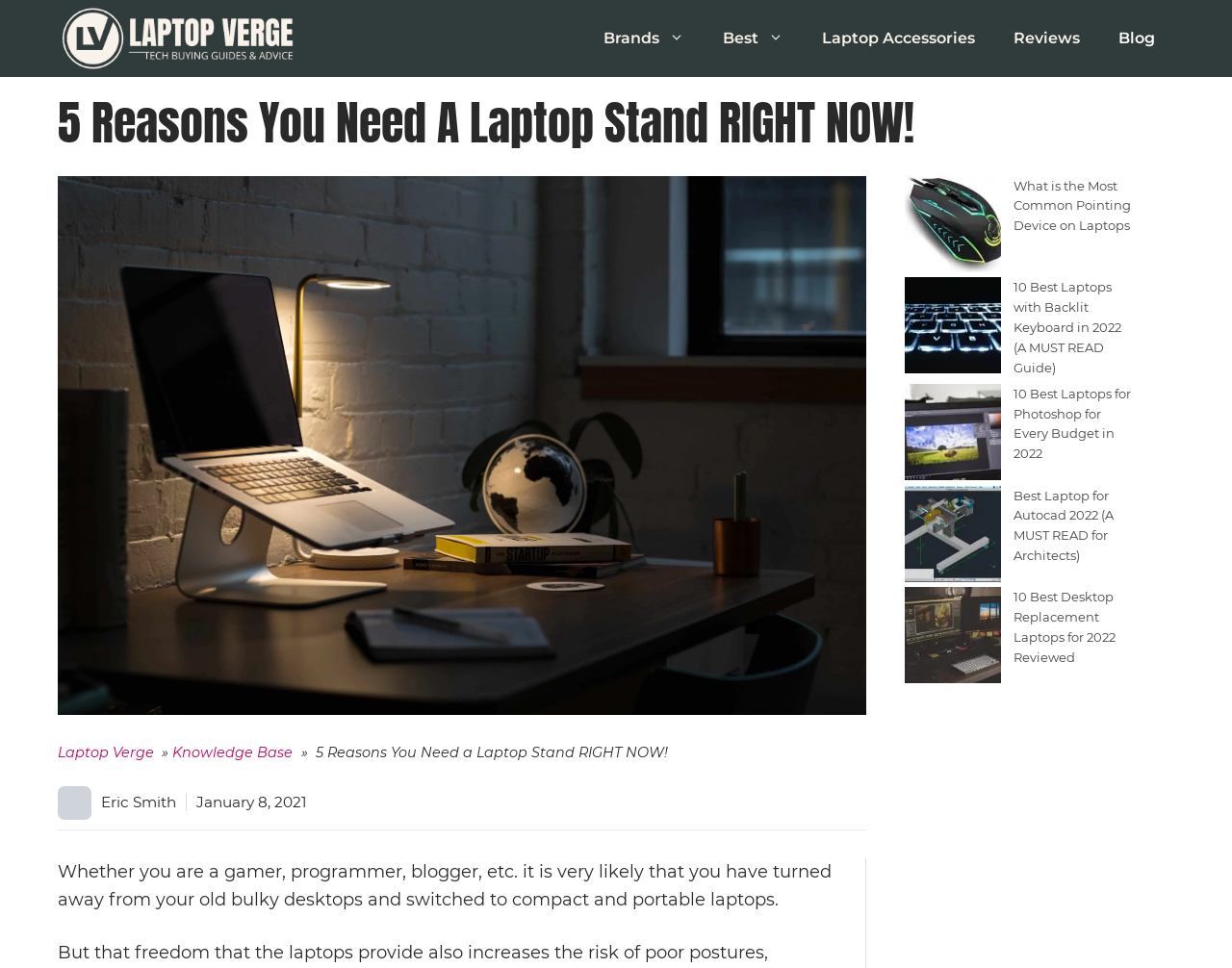How many navigation links are there?
Please respond to the question with a detailed and informative answer.

I counted the number of link elements within the navigation element, which are 'Brands', 'Best', 'Laptop Accessories', 'Reviews', and 'Blog'.